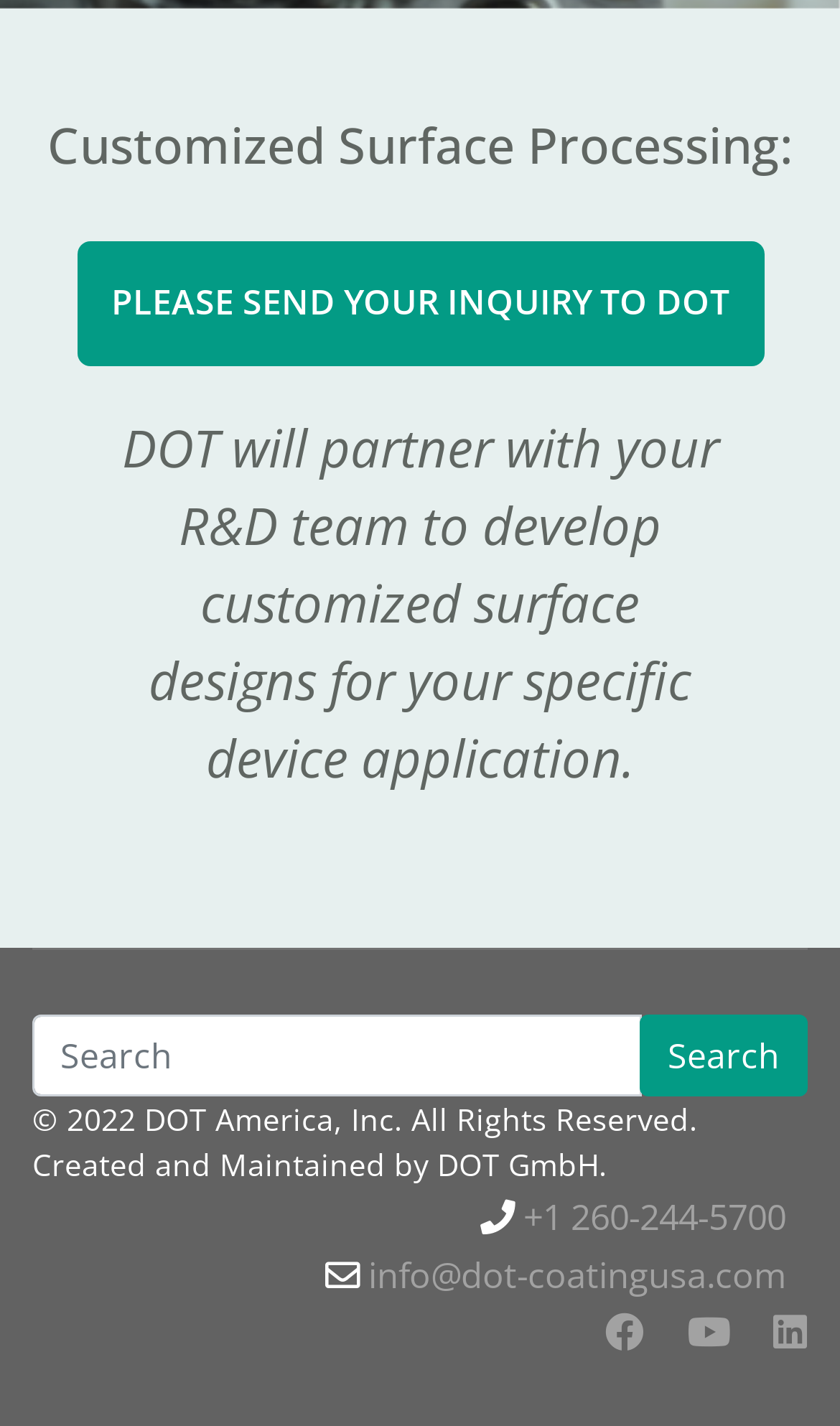What is the purpose of DOT's partnership?
Using the details shown in the screenshot, provide a comprehensive answer to the question.

According to the text, DOT will partner with the R&D team to develop customized surface designs for specific device applications.